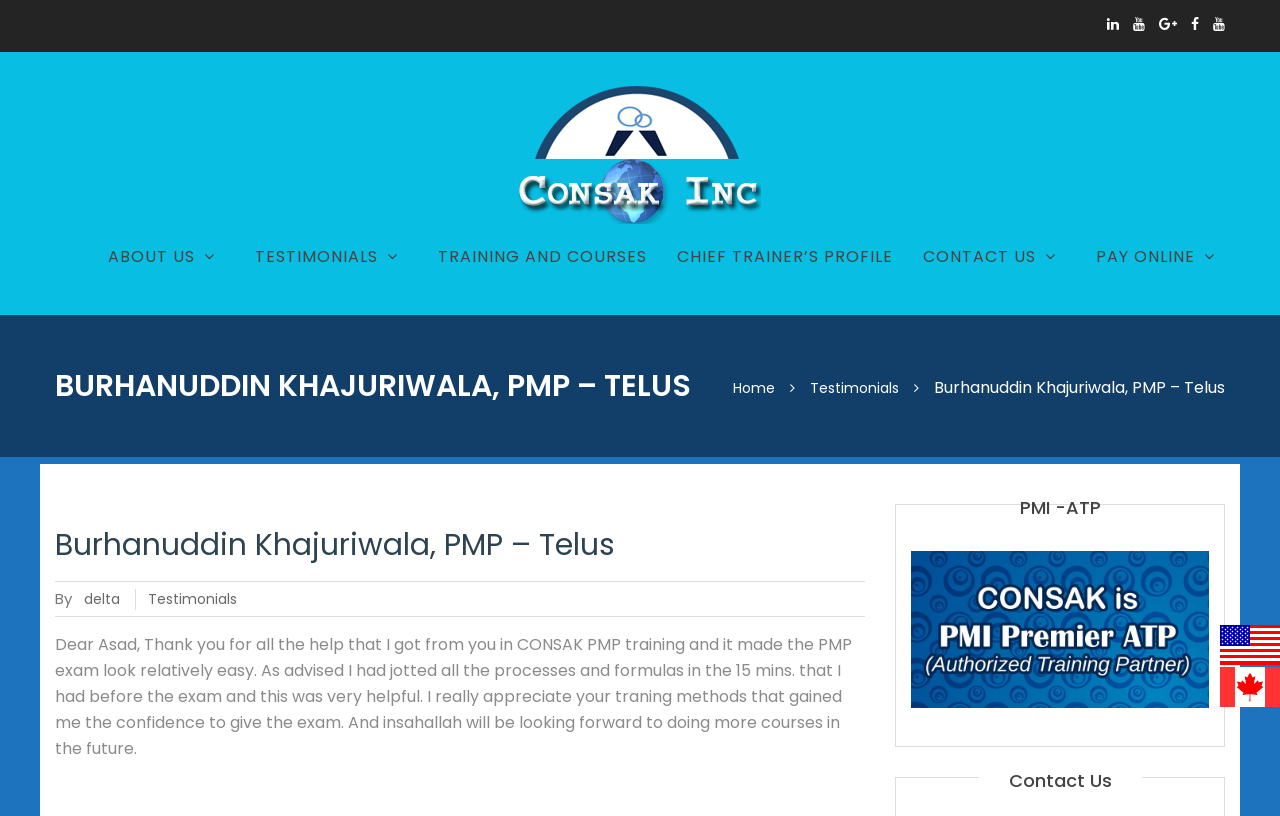Please specify the bounding box coordinates in the format (top-left x, top-left y, bottom-right x, bottom-right y), with values ranging from 0 to 1. Identify the bounding box for the UI component described as follows: CONSAK Photo Gallery and Events

[0.0, 0.639, 0.176, 0.727]